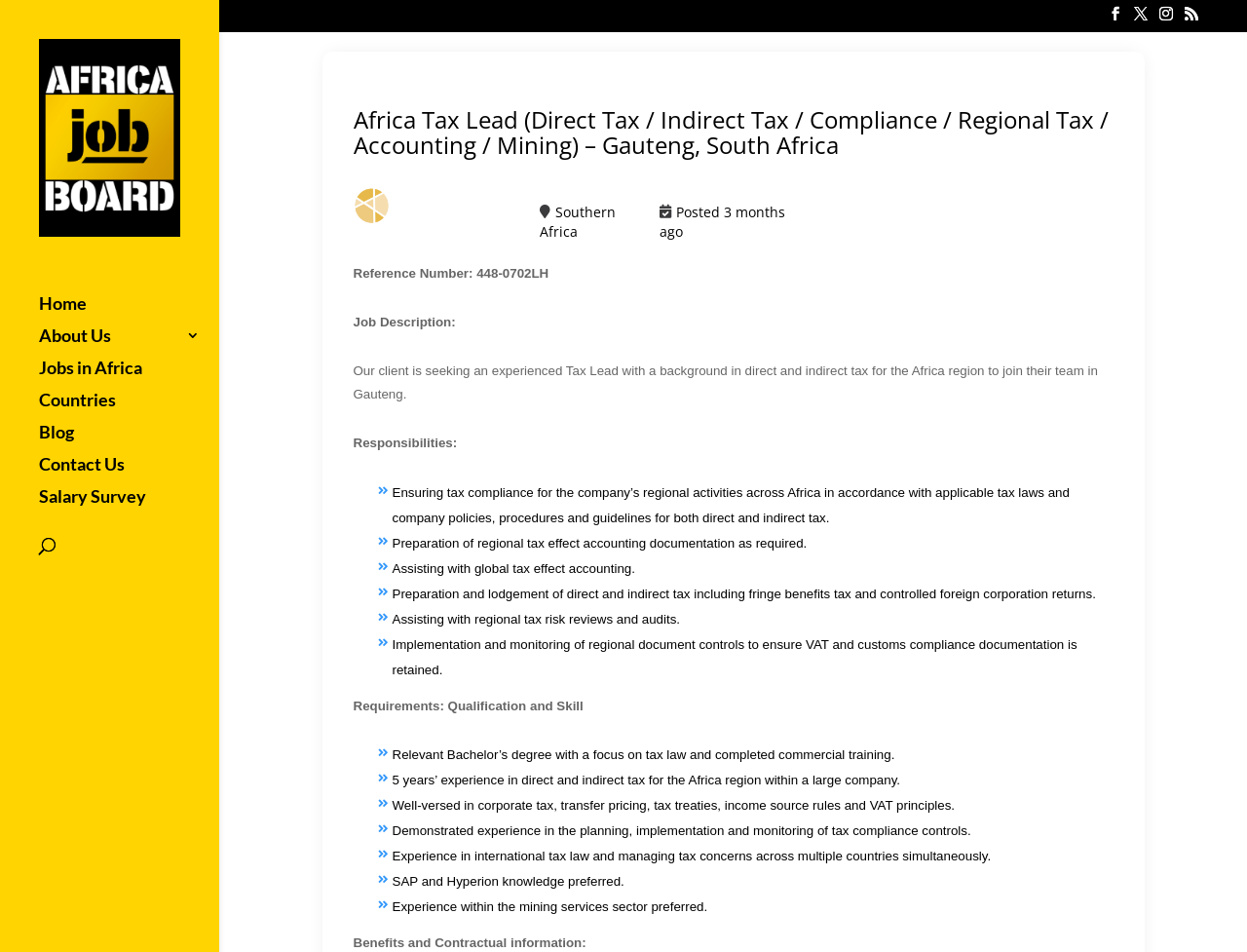Please indicate the bounding box coordinates of the element's region to be clicked to achieve the instruction: "Search for jobs". Provide the coordinates as four float numbers between 0 and 1, i.e., [left, top, right, bottom].

[0.031, 0.552, 0.145, 0.593]